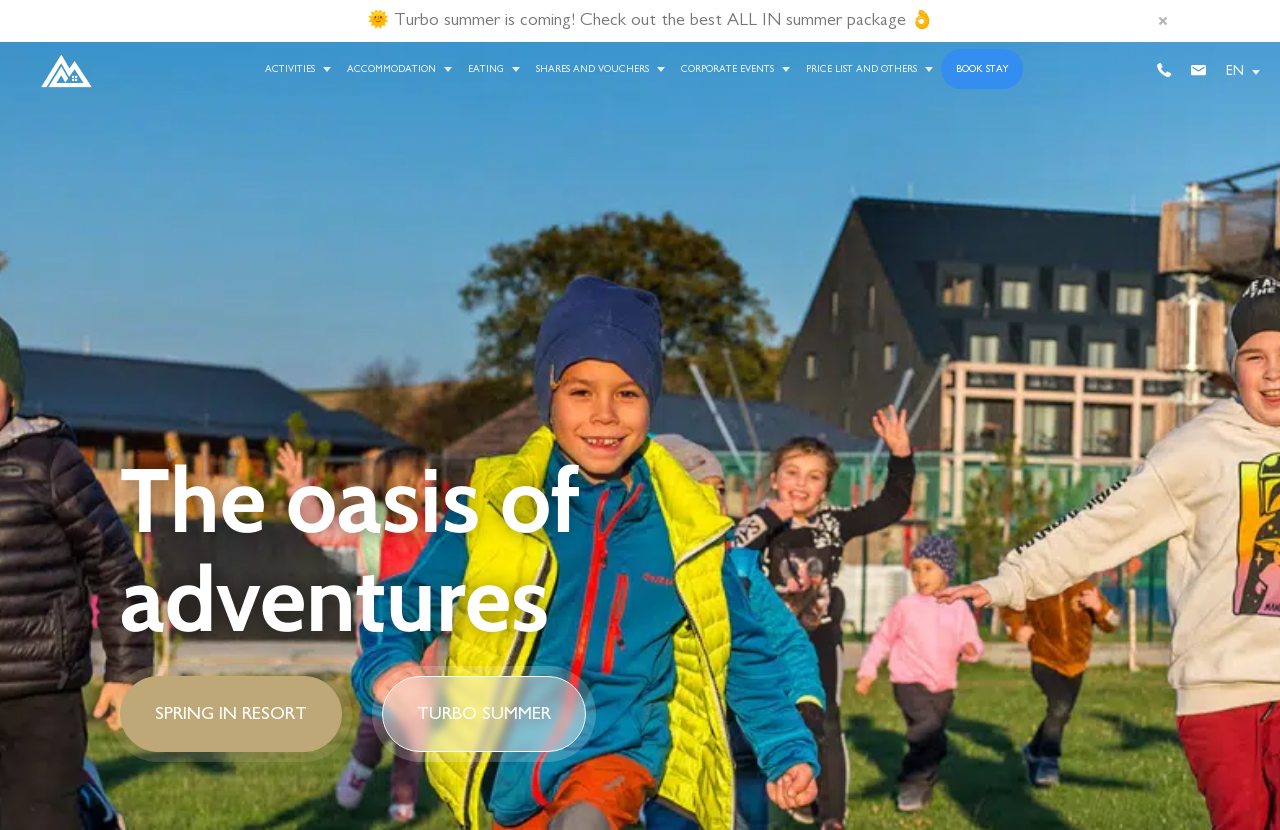What is the name of the resort?
Please use the visual content to give a single word or phrase answer.

Demänová Resort